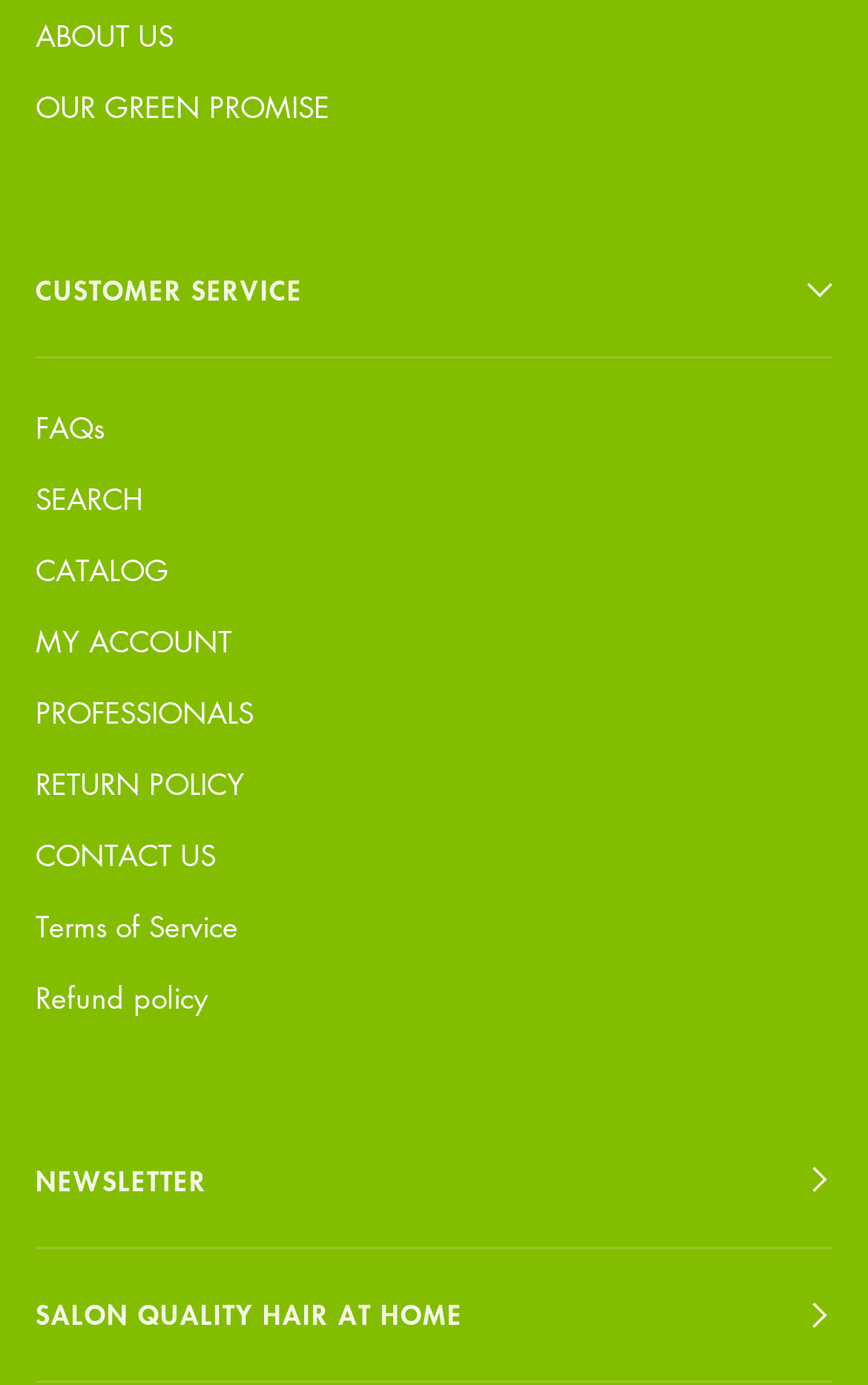Locate the bounding box coordinates of the area you need to click to fulfill this instruction: 'View CUSTOMER SERVICE'. The coordinates must be in the form of four float numbers ranging from 0 to 1: [left, top, right, bottom].

[0.041, 0.194, 0.349, 0.223]